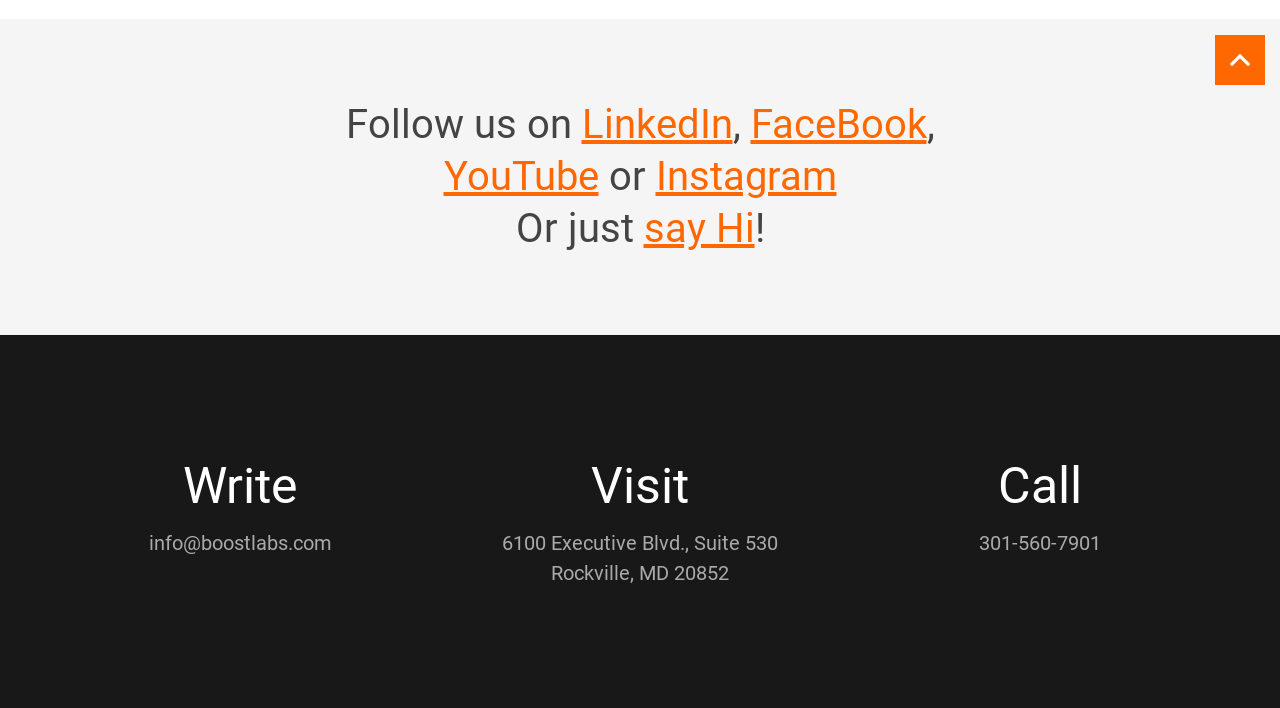Determine the bounding box coordinates of the clickable element to complete this instruction: "Call us at 301-560-7901". Provide the coordinates in the format of four float numbers between 0 and 1, [left, top, right, bottom].

[0.765, 0.75, 0.86, 0.783]